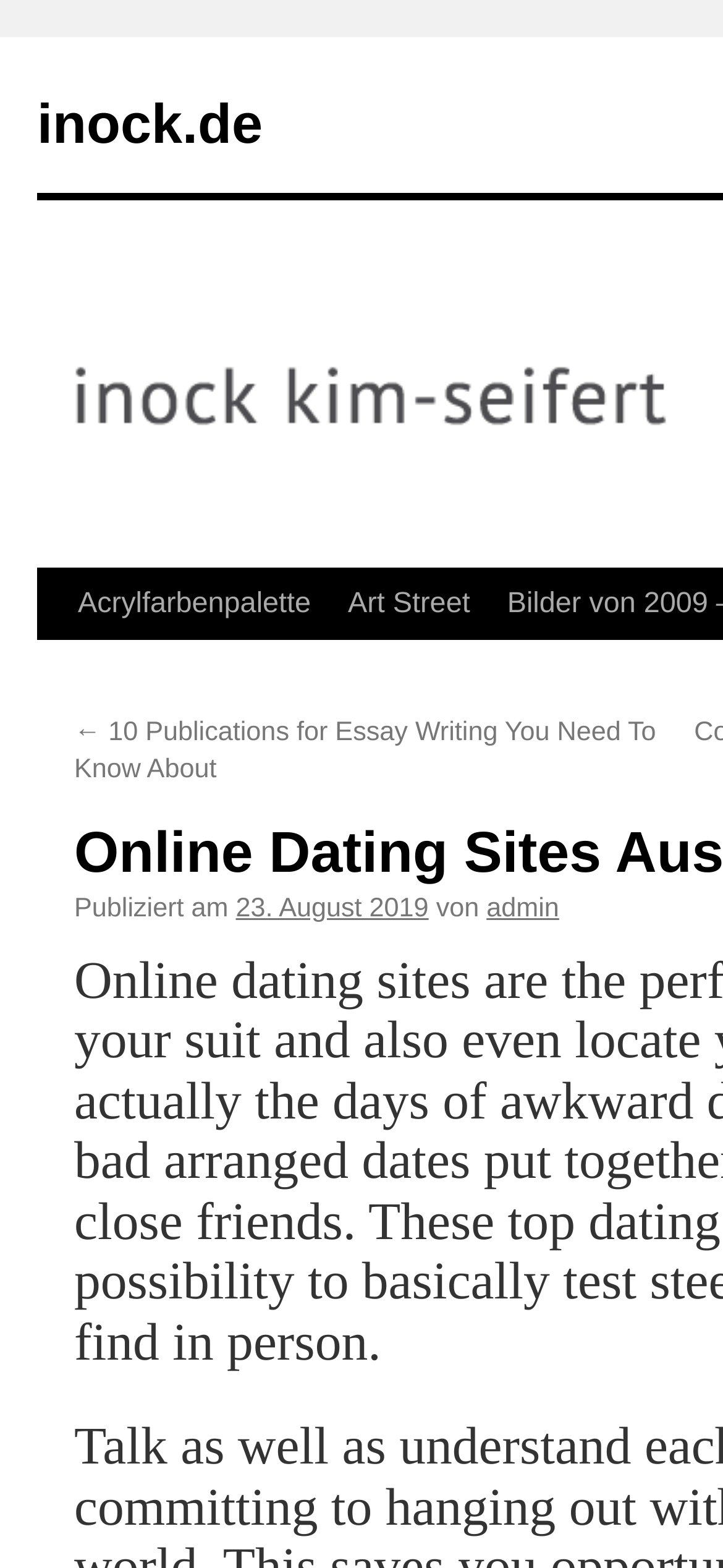Respond with a single word or phrase for the following question: 
What is the title of the article?

10 Publications for Essay Writing You Need To Know About